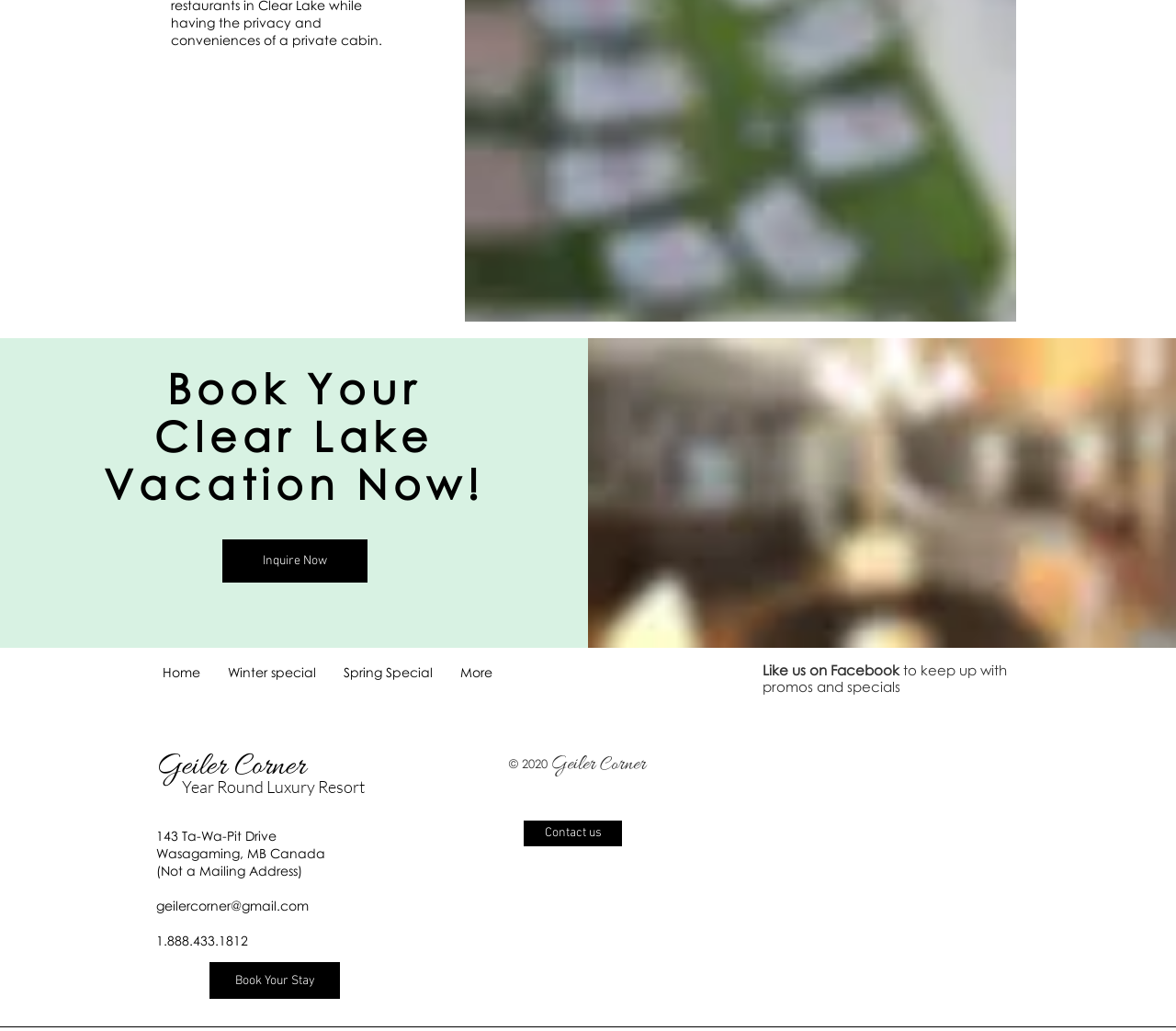Locate the bounding box coordinates of the area where you should click to accomplish the instruction: "Inquire now".

[0.189, 0.523, 0.312, 0.565]